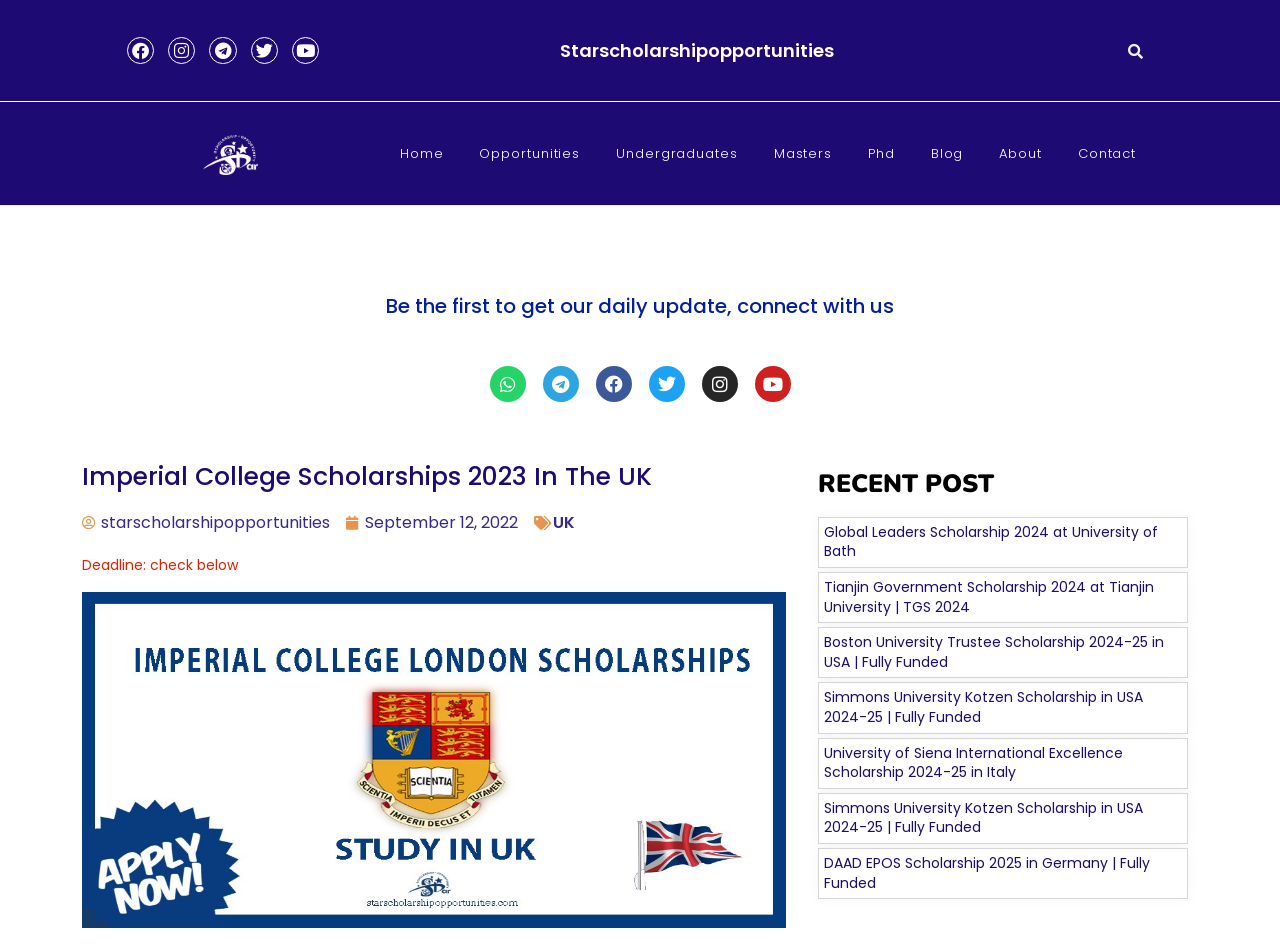Please identify the bounding box coordinates of the element that needs to be clicked to perform the following instruction: "Search for scholarships".

[0.767, 0.034, 0.901, 0.073]